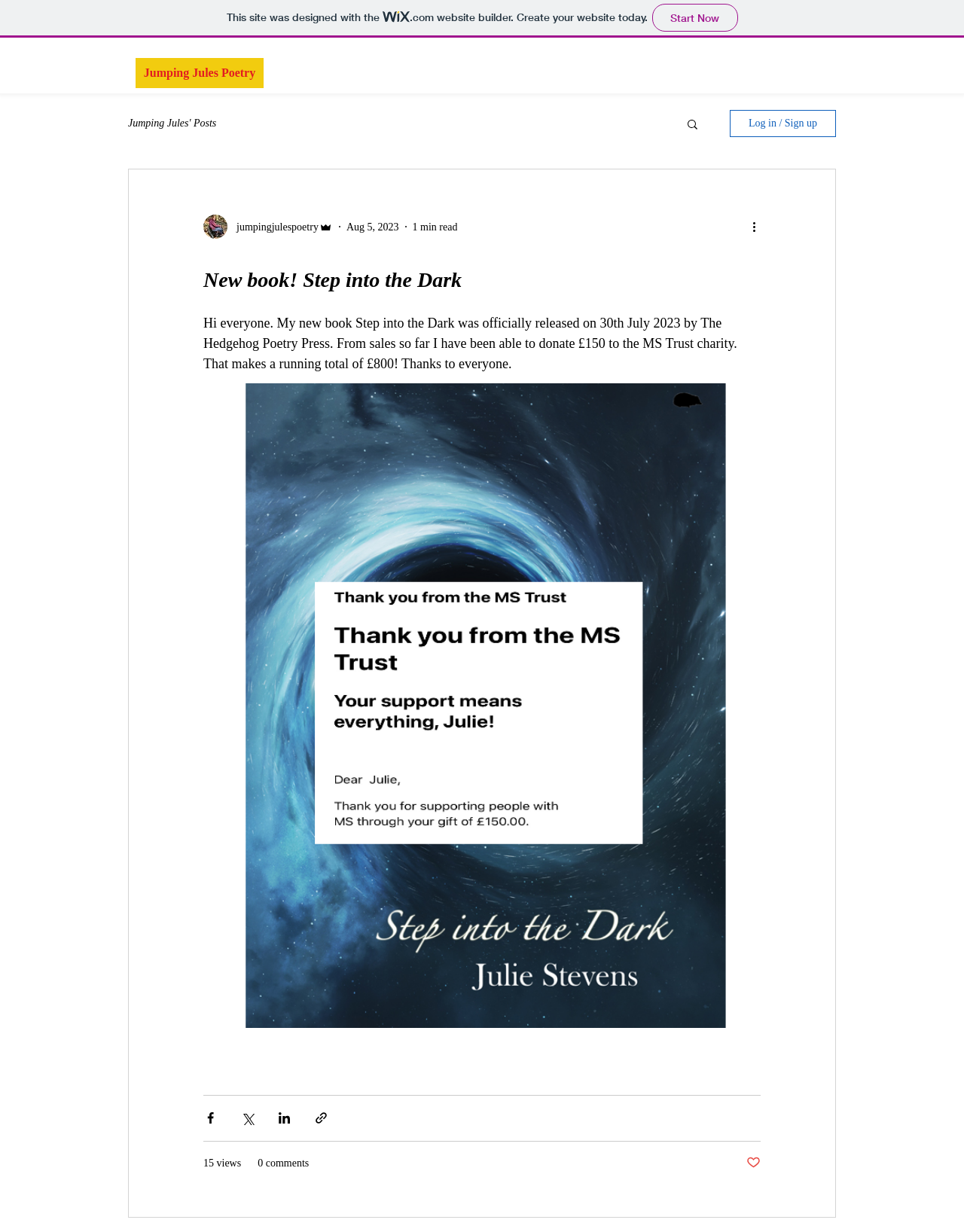Please find and report the bounding box coordinates of the element to click in order to perform the following action: "Read more about the new book". The coordinates should be expressed as four float numbers between 0 and 1, in the format [left, top, right, bottom].

[0.211, 0.256, 0.768, 0.301]